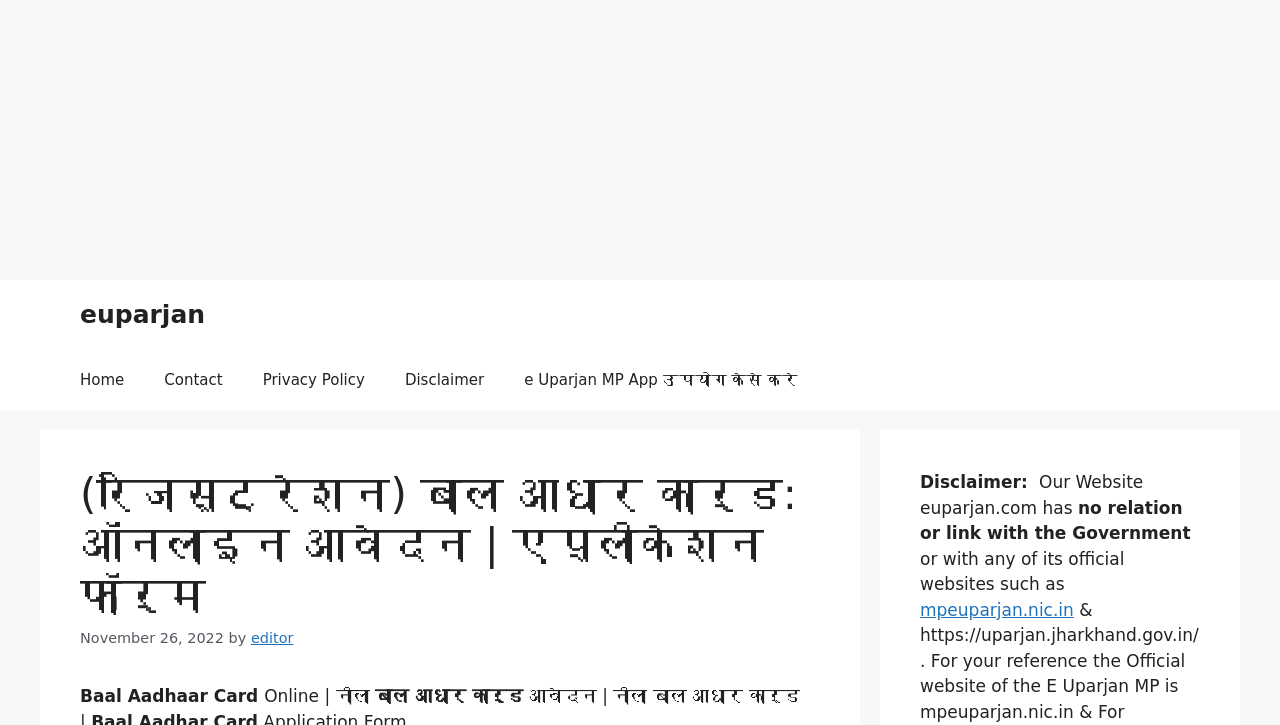Determine the bounding box coordinates of the clickable element to complete this instruction: "click the editor link". Provide the coordinates in the format of four float numbers between 0 and 1, [left, top, right, bottom].

[0.196, 0.87, 0.229, 0.892]